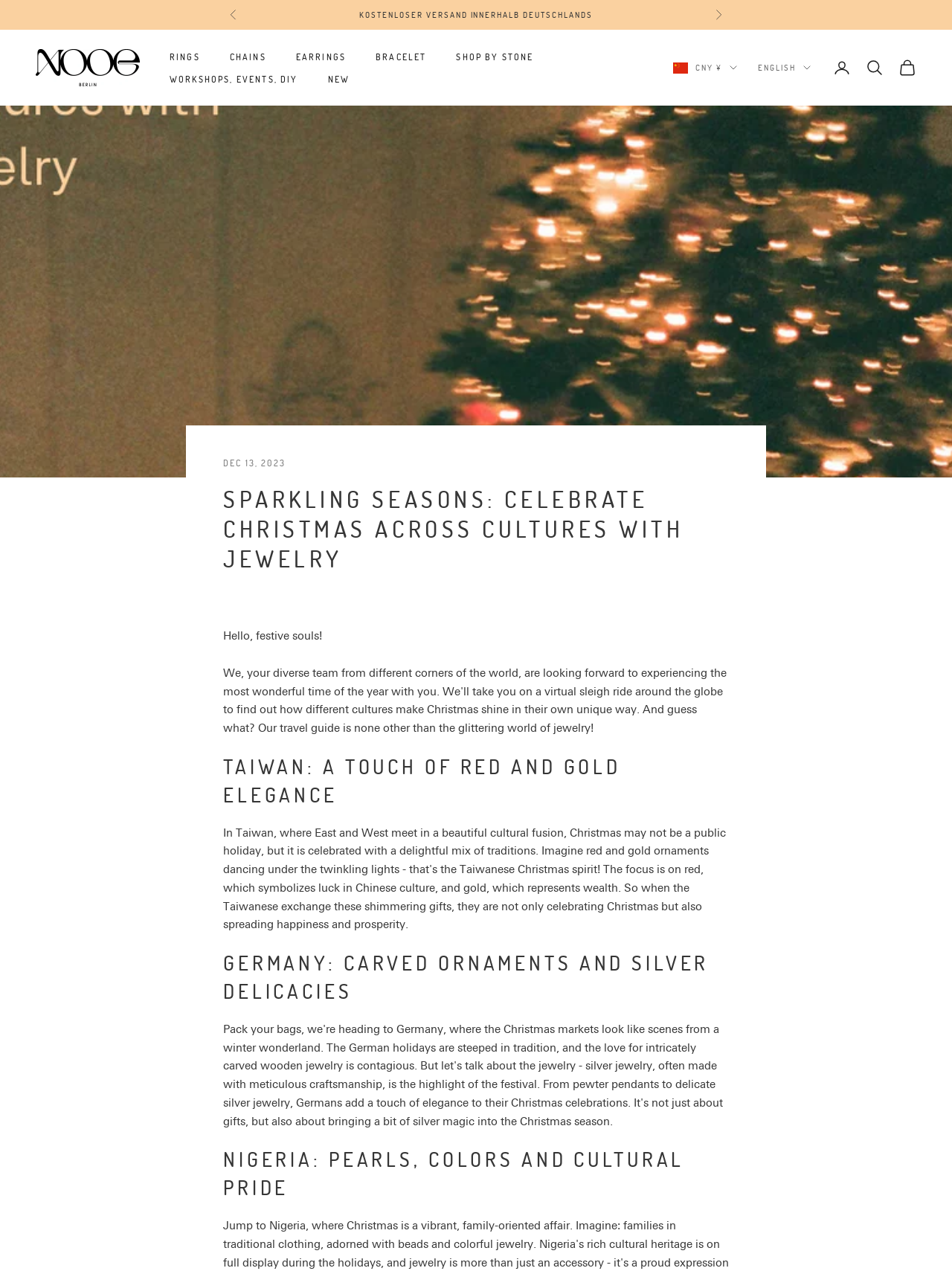Find the bounding box coordinates for the HTML element described as: "New". The coordinates should consist of four float values between 0 and 1, i.e., [left, top, right, bottom].

[0.344, 0.056, 0.367, 0.068]